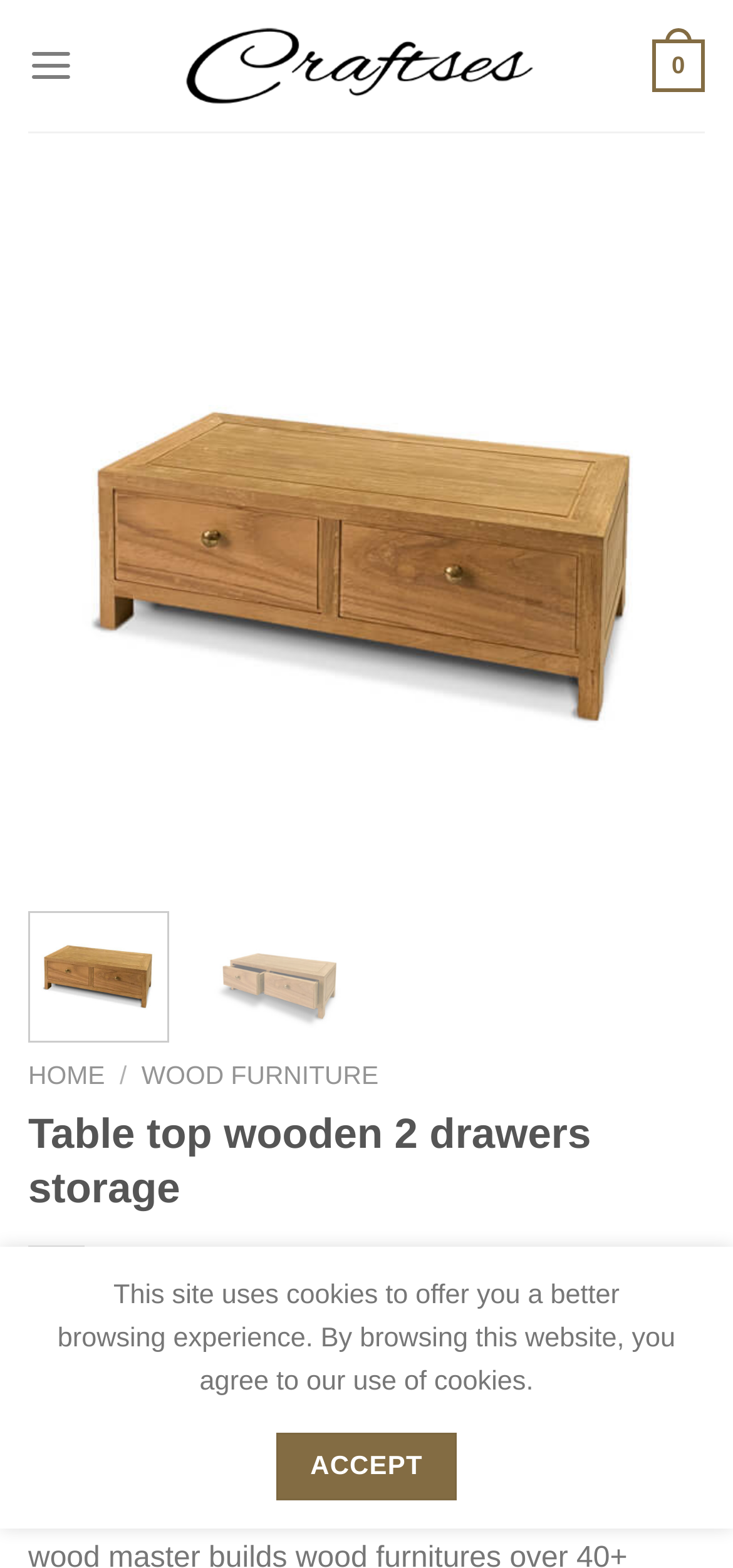Find the bounding box coordinates of the clickable region needed to perform the following instruction: "go to HOME page". The coordinates should be provided as four float numbers between 0 and 1, i.e., [left, top, right, bottom].

[0.038, 0.677, 0.143, 0.695]